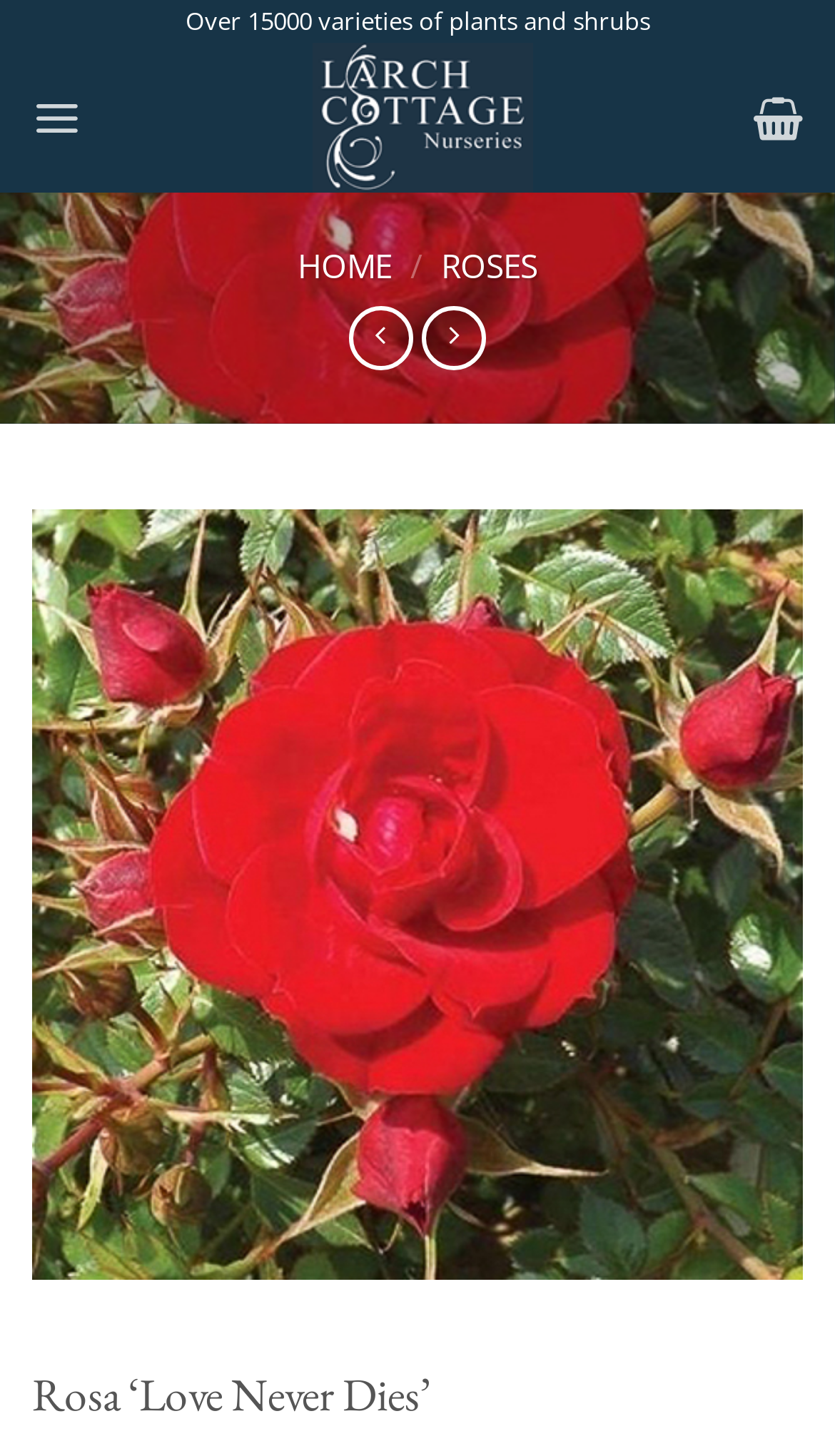What is the current navigation menu item?
Using the image, provide a concise answer in one word or a short phrase.

HOME